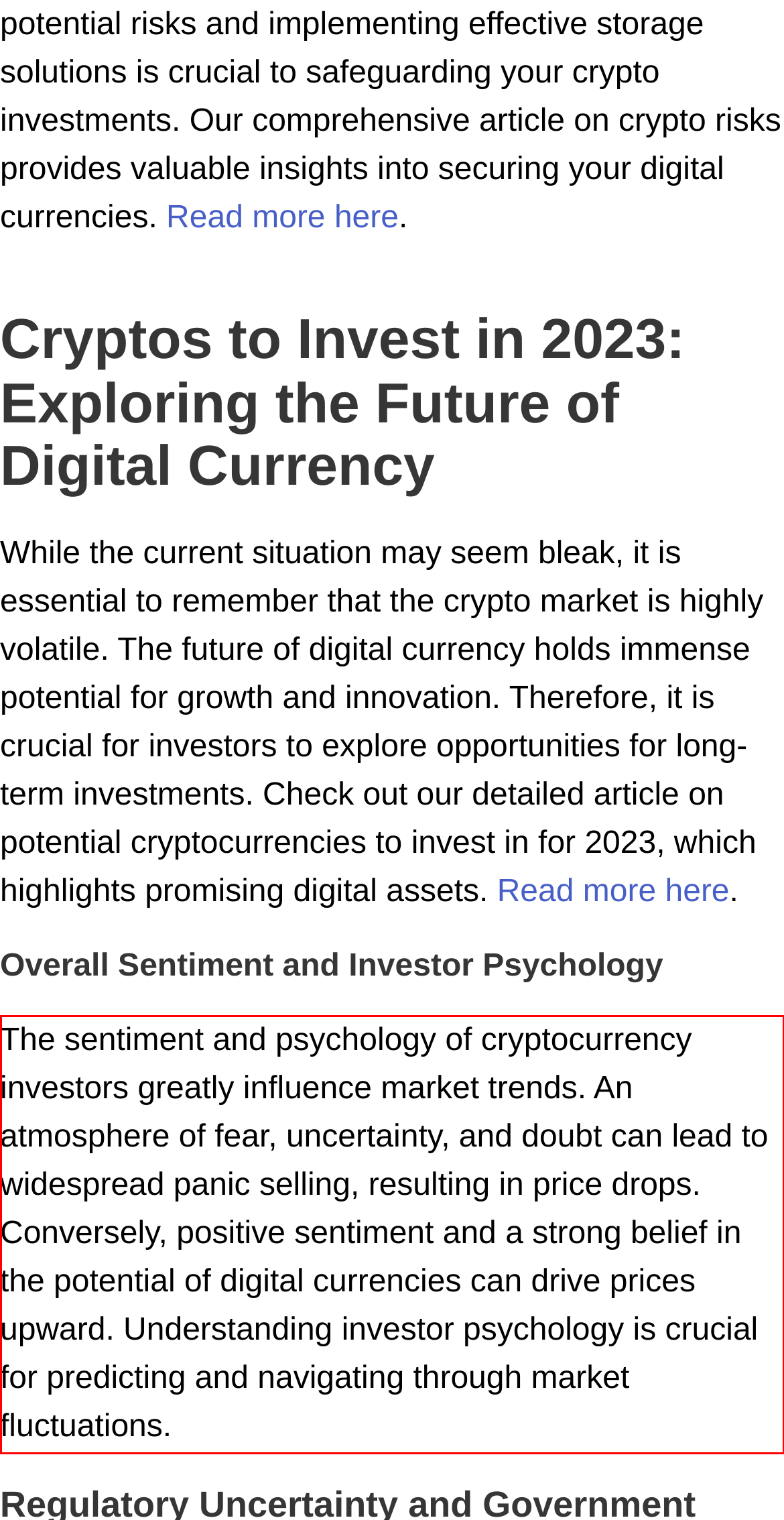You are looking at a screenshot of a webpage with a red rectangle bounding box. Use OCR to identify and extract the text content found inside this red bounding box.

The sentiment and psychology of cryptocurrency investors greatly influence market trends. An atmosphere of fear, uncertainty, and doubt can lead to widespread panic selling, resulting in price drops. Conversely, positive sentiment and a strong belief in the potential of digital currencies can drive prices upward. Understanding investor psychology is crucial for predicting and navigating through market fluctuations.